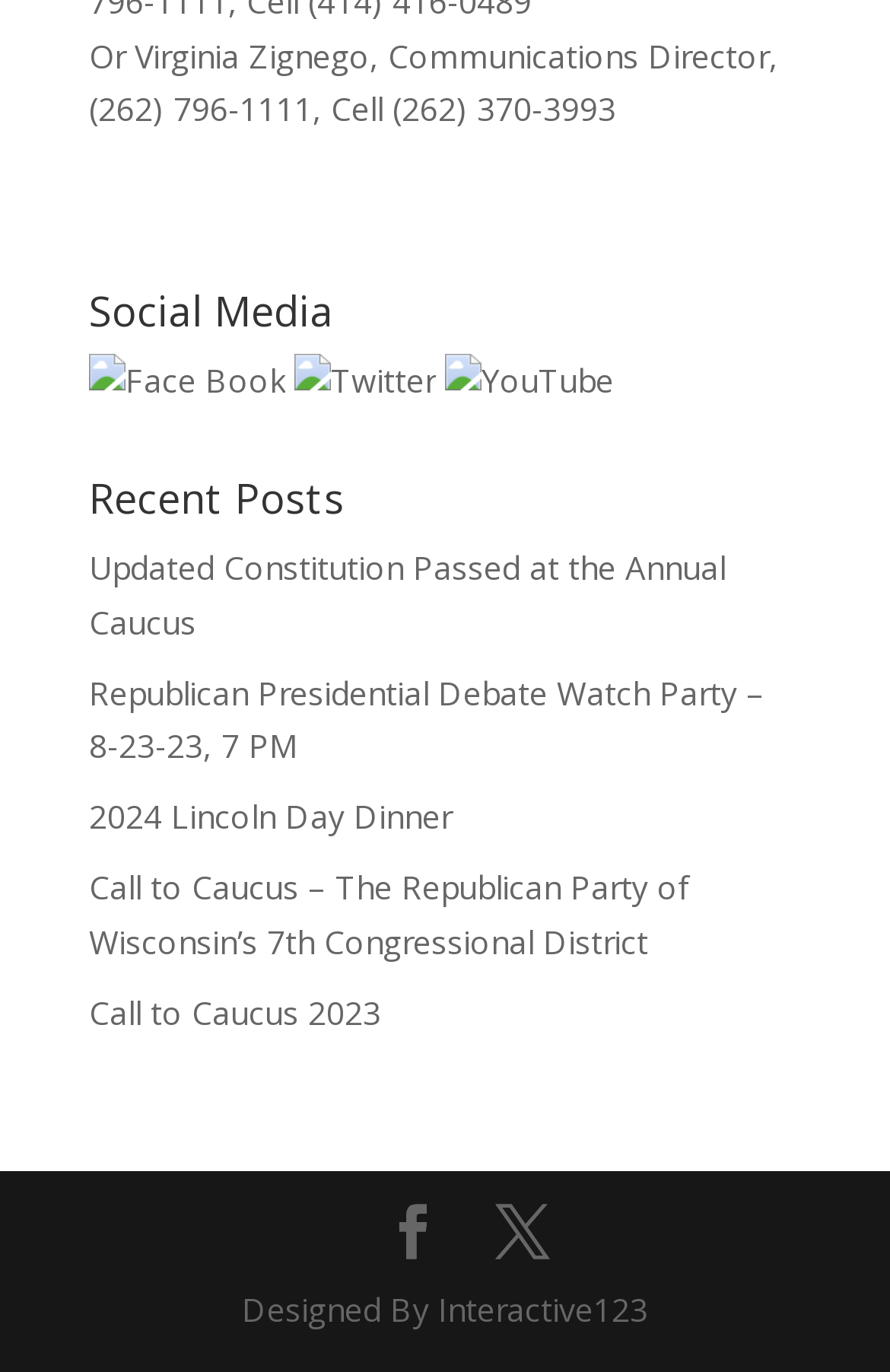Highlight the bounding box coordinates of the region I should click on to meet the following instruction: "Read about Updated Constitution Passed at the Annual Caucus".

[0.1, 0.398, 0.815, 0.469]